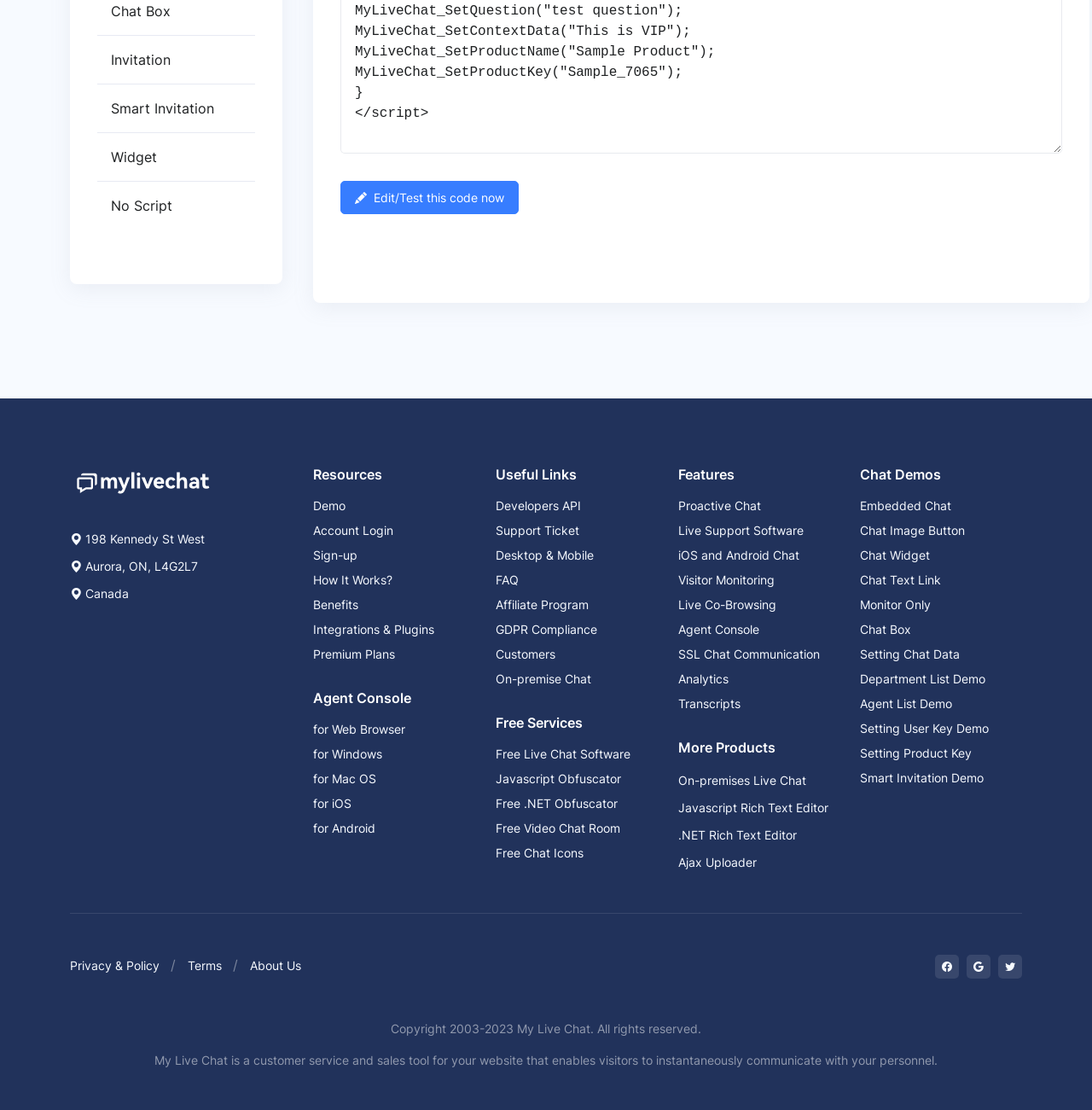Could you specify the bounding box coordinates for the clickable section to complete the following instruction: "Click on the 'Edit/Test this code now' button"?

[0.312, 0.163, 0.475, 0.193]